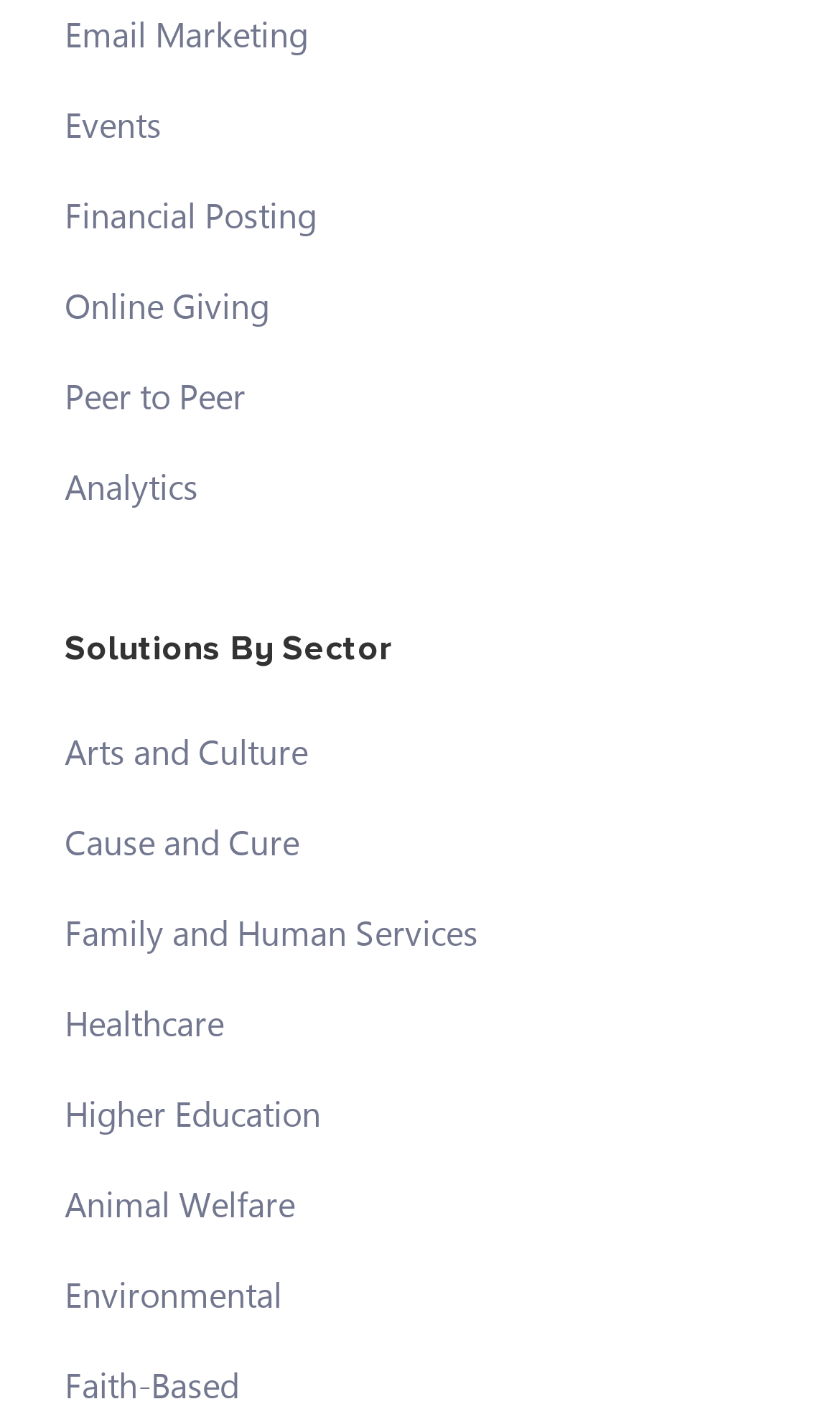Show the bounding box coordinates of the region that should be clicked to follow the instruction: "View solutions for Arts and Culture."

[0.077, 0.511, 0.367, 0.542]